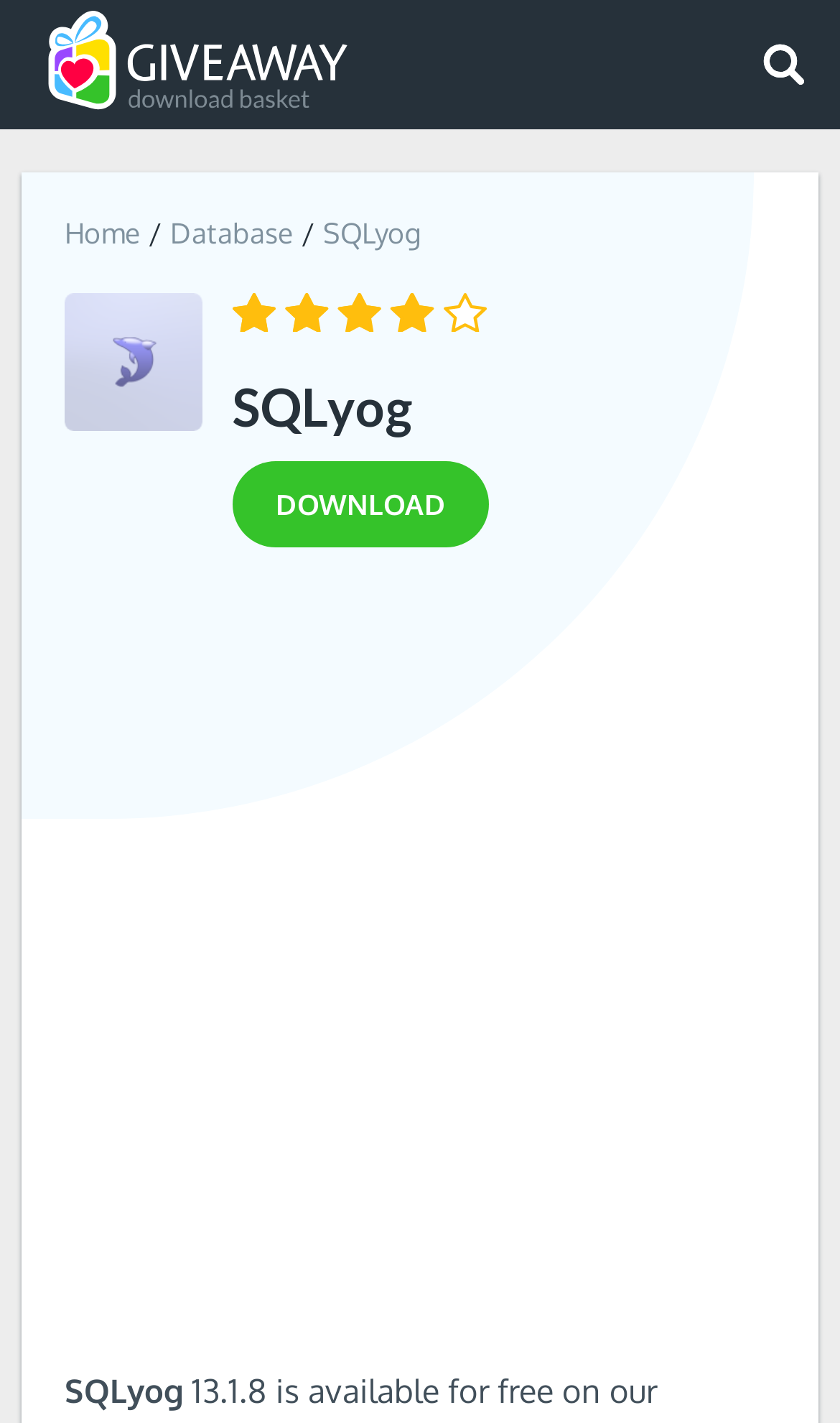Given the description: "aria-label="Advertisement" name="aswift_0" title="Advertisement"", determine the bounding box coordinates of the UI element. The coordinates should be formatted as four float numbers between 0 and 1, [left, top, right, bottom].

[0.0, 0.438, 1.0, 0.93]